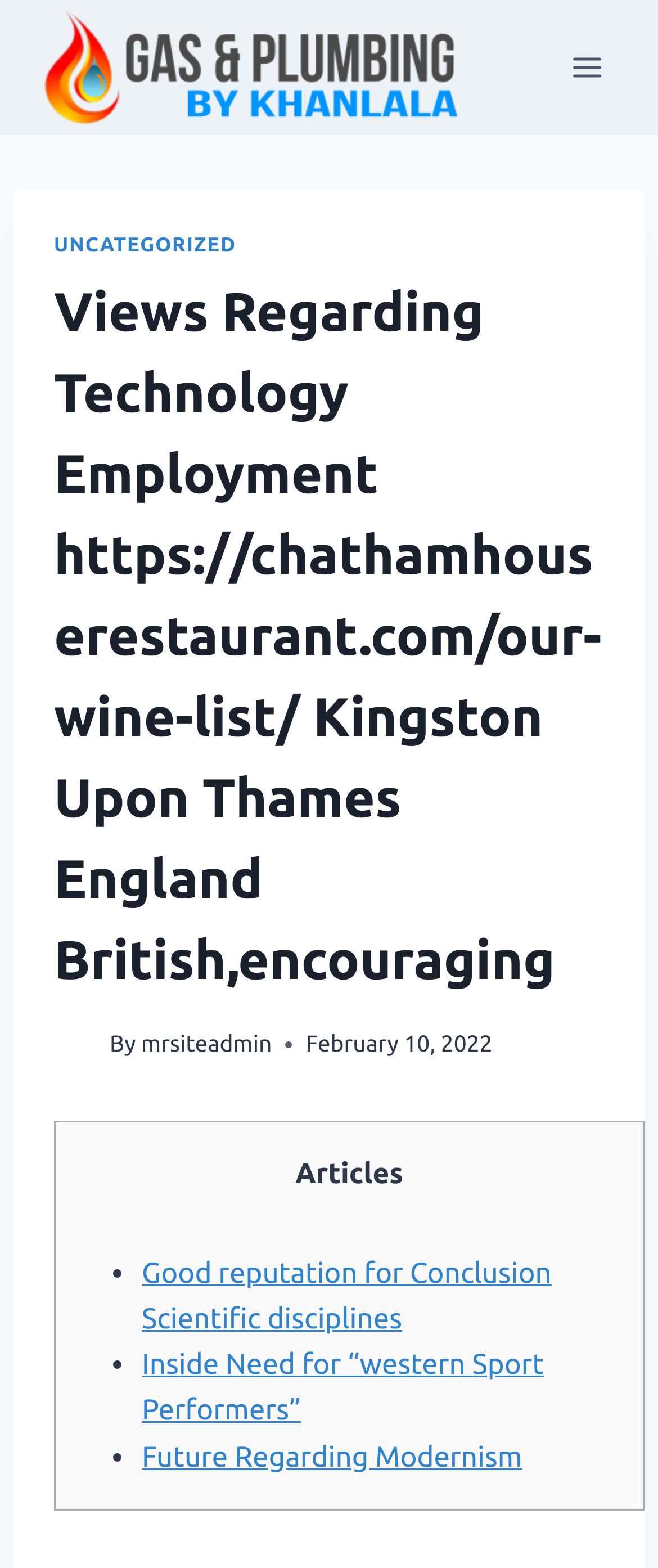Please give a succinct answer to the question in one word or phrase:
What is the topic of the third article?

Future Regarding Modernism